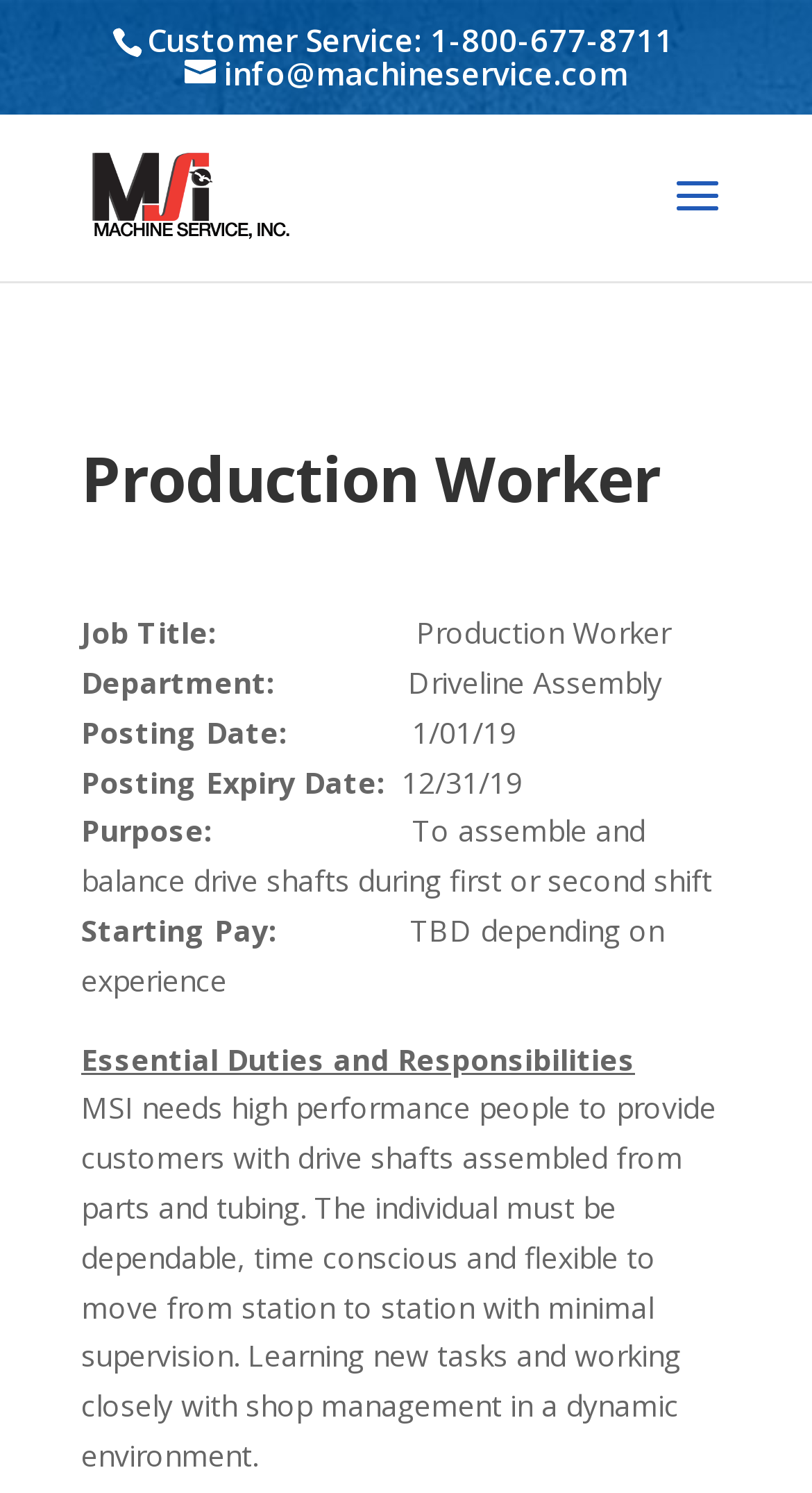Find and provide the bounding box coordinates for the UI element described with: "info@machineservice.com".

[0.227, 0.035, 0.773, 0.063]